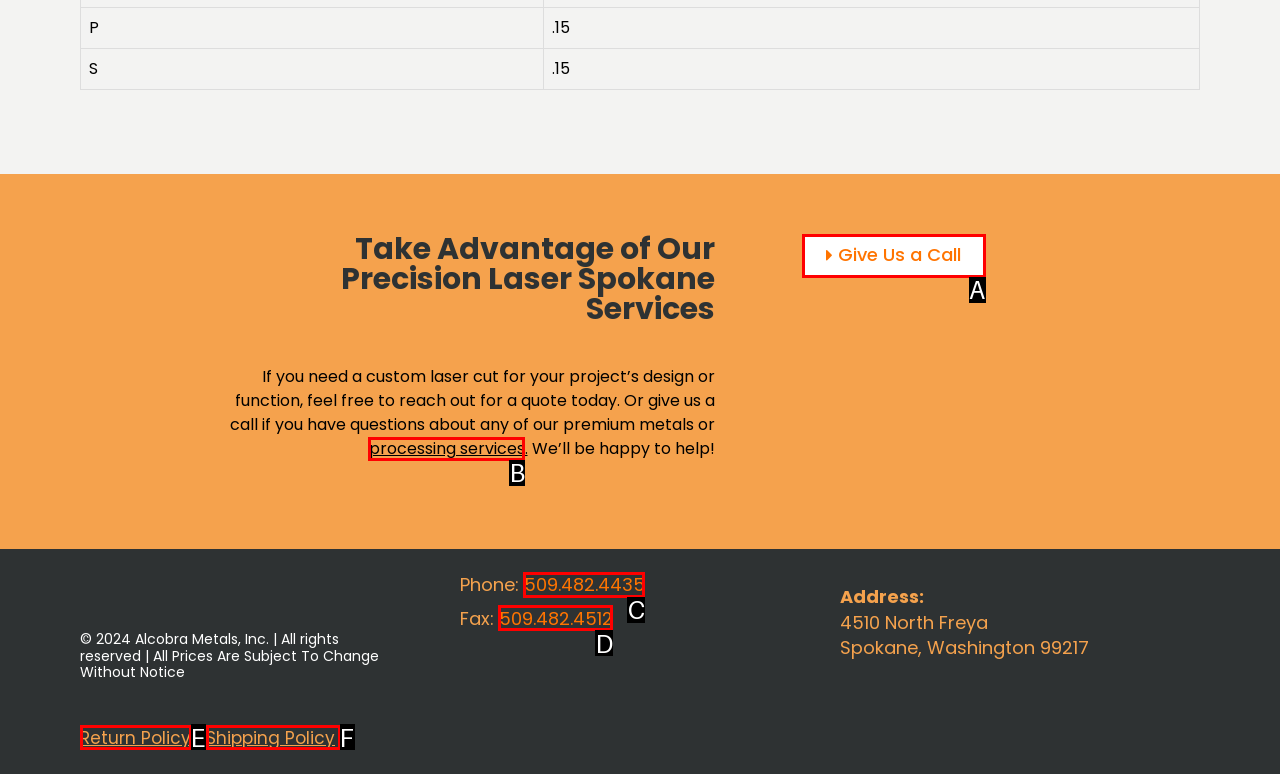Select the option that aligns with the description: 509.482.4512
Respond with the letter of the correct choice from the given options.

D